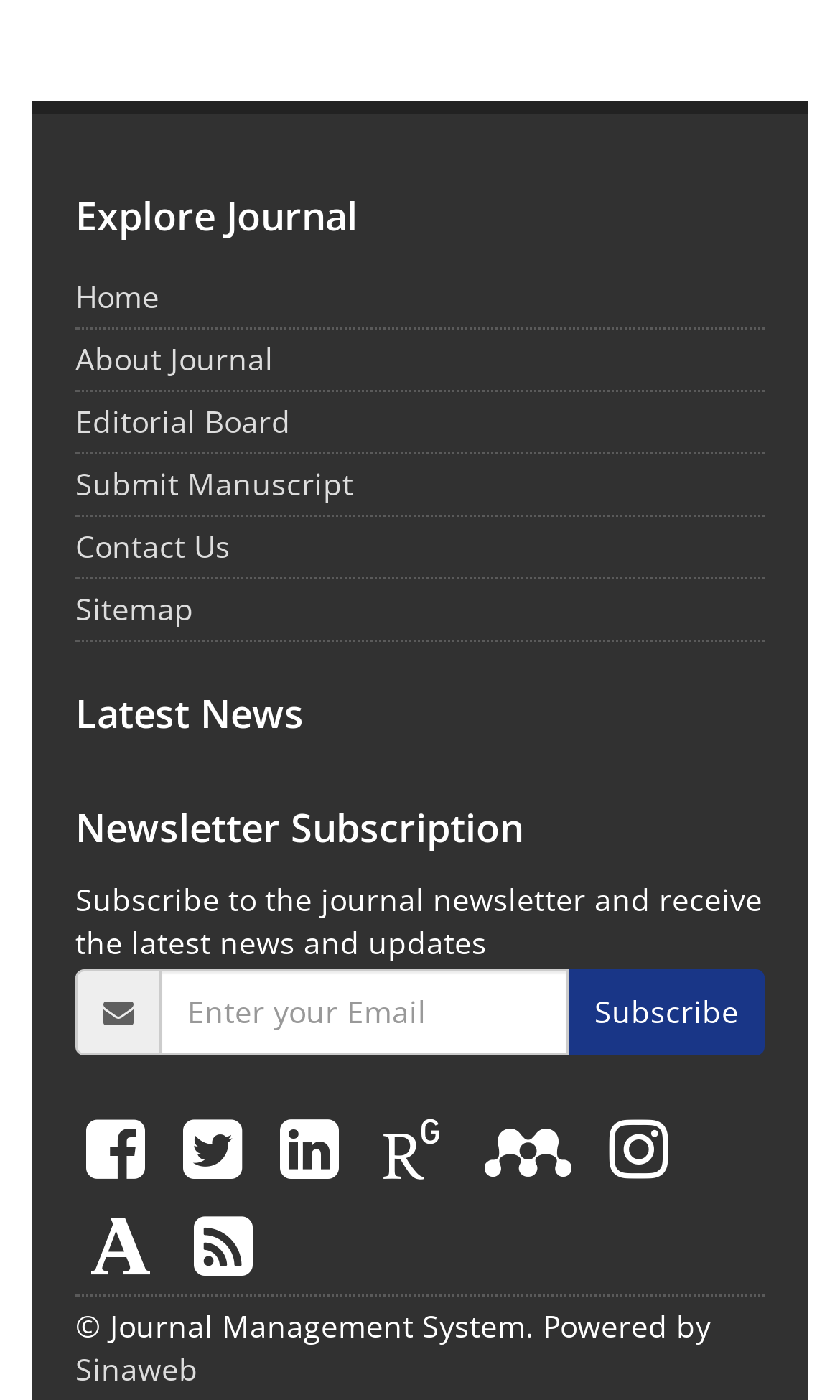Find the bounding box coordinates for the area that must be clicked to perform this action: "Follow the journal on Facebook".

[0.09, 0.778, 0.205, 0.859]